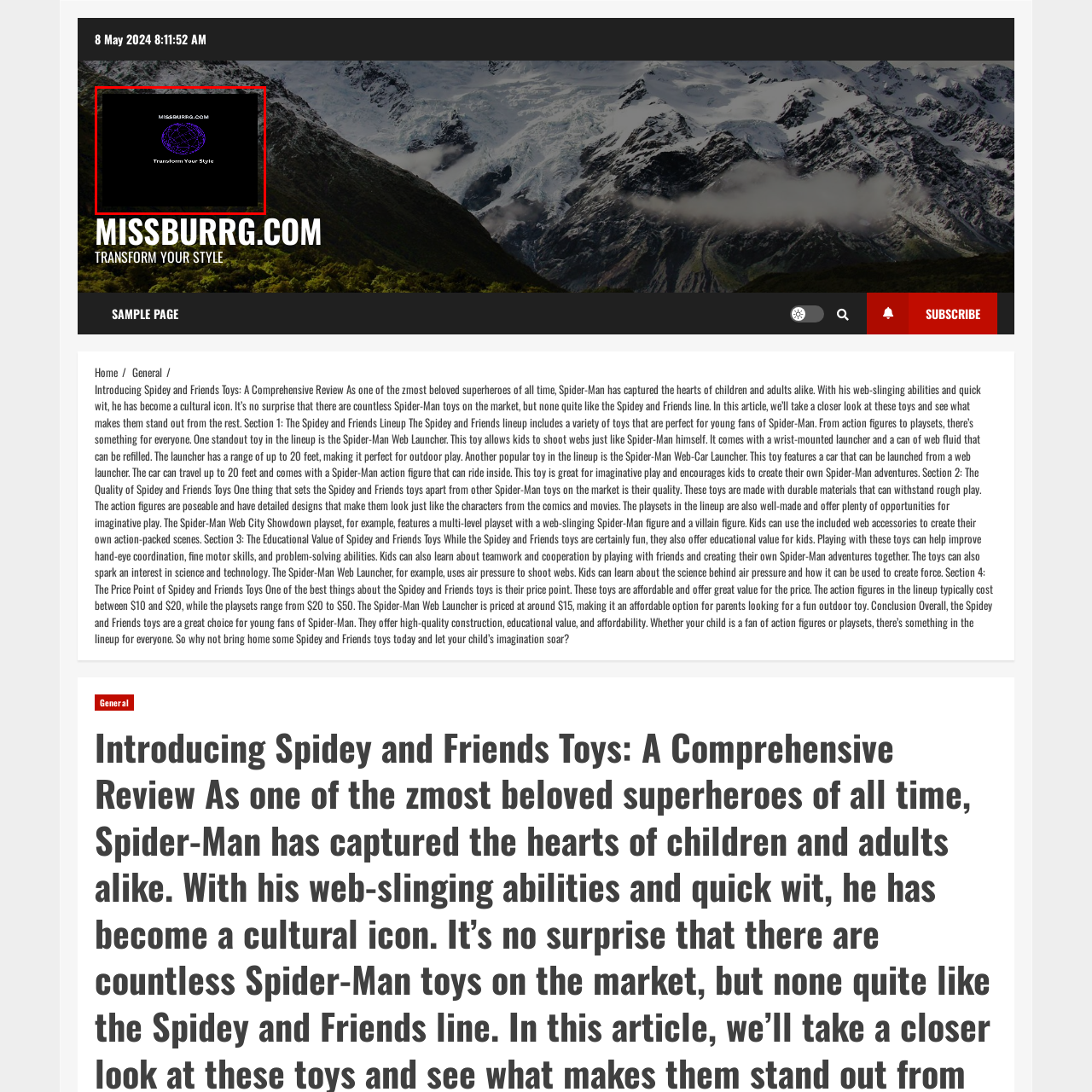Describe in detail what is depicted in the image enclosed by the red lines.

The image features a stylish and modern design for the website "MISSBURRG.COM," prominently displaying the phrase "Transform Your Style." The background is visually striking, contrasting a dark theme with a globe motif encircled by interconnected lines, symbolizing connectivity and a global perspective. This logo captures the essence of transformation and style, inviting viewers to explore the content on the site, which focuses on enhancing personal and lifestyle aesthetics. The overall aesthetic is clean and professional, suitable for individuals seeking inspiration in fashion, beauty, or lifestyle improvements.